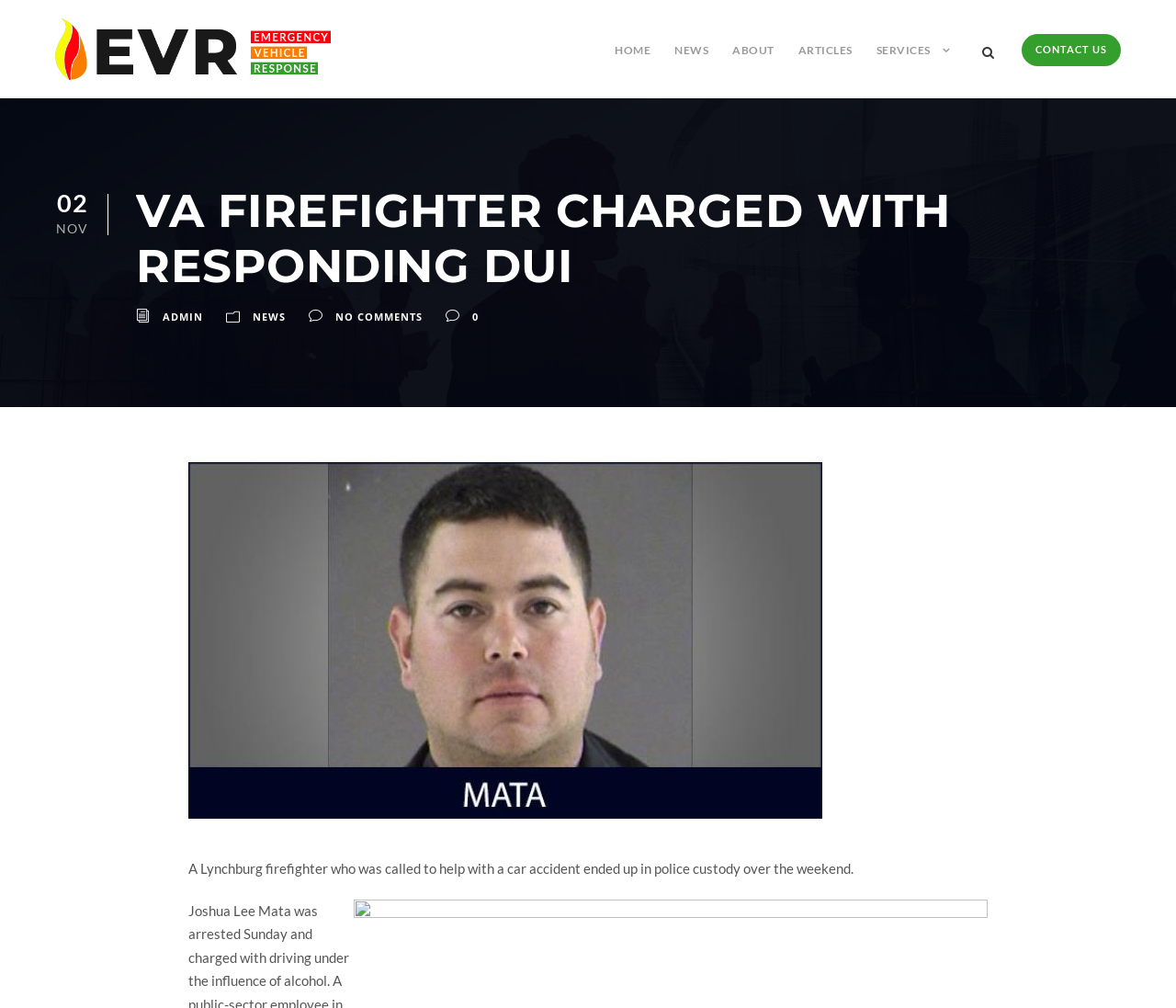Please determine the bounding box coordinates of the section I need to click to accomplish this instruction: "click the HOME link".

[0.523, 0.041, 0.553, 0.078]